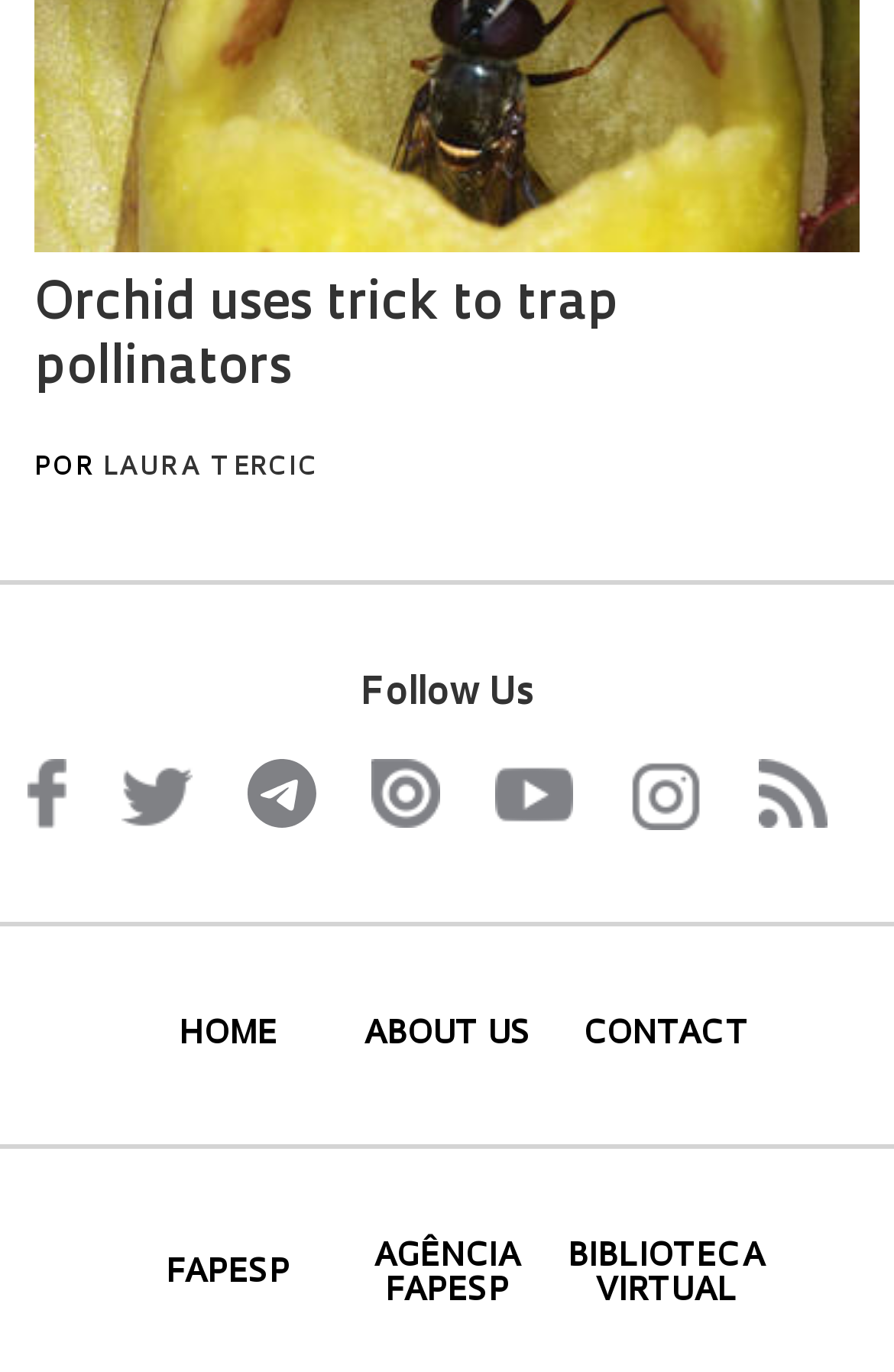Please specify the bounding box coordinates in the format (top-left x, top-left y, bottom-right x, bottom-right y), with values ranging from 0 to 1. Identify the bounding box for the UI component described as follows: title="RSS"

[0.849, 0.553, 0.926, 0.603]